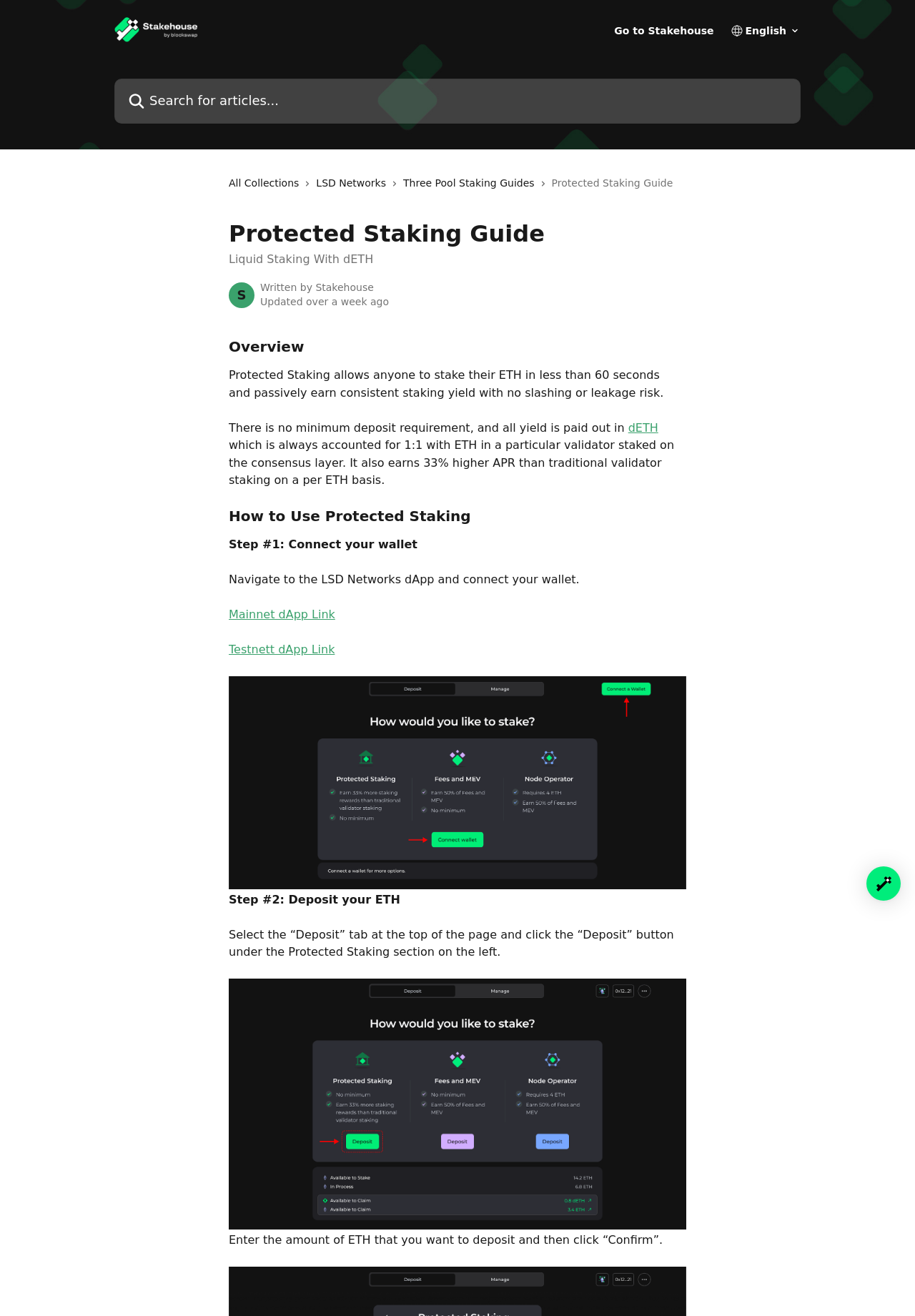Using the information in the image, could you please answer the following question in detail:
What is the purpose of the Protected Staking guide?

I inferred the purpose of the Protected Staking guide by reading the static text elements in the main content section of the webpage, which describe the benefits of using Protected Staking to stake ETH and earn yield without risk.